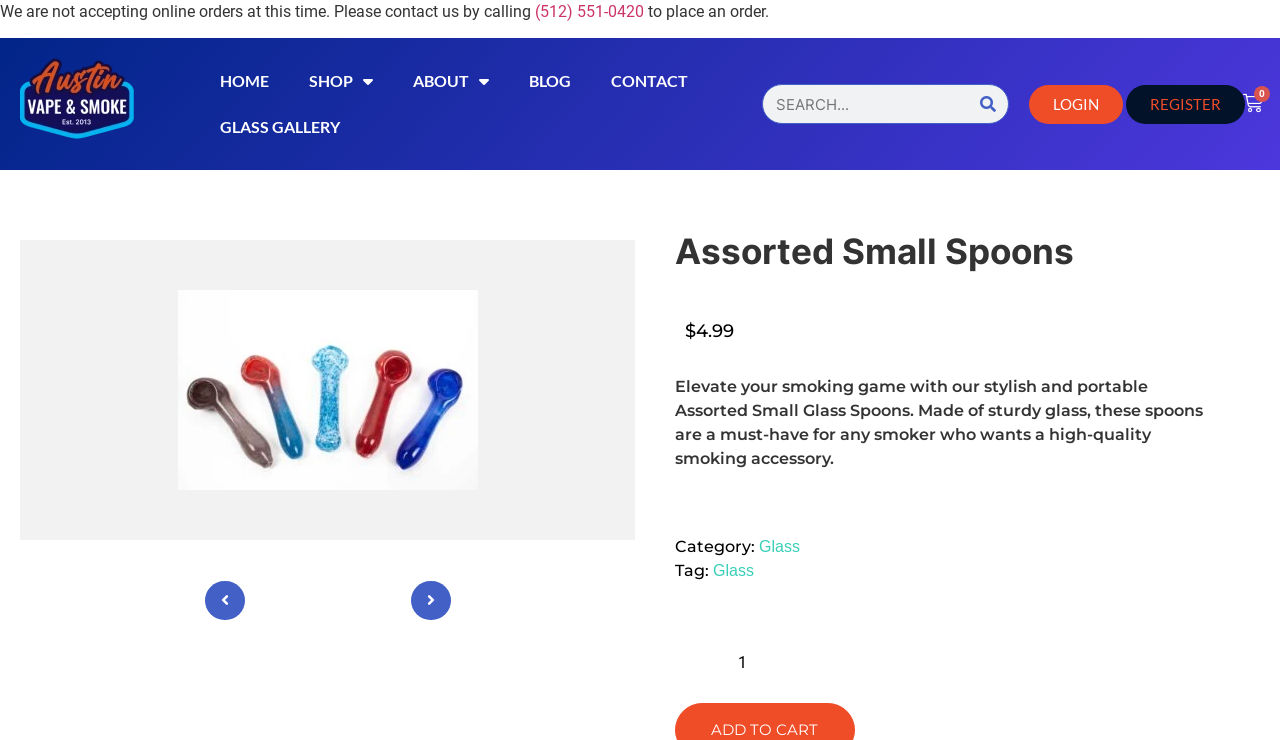Write an elaborate caption that captures the essence of the webpage.

This webpage is about Assorted Small Glass Smoke Spoons, a product for smoking sessions. At the top, there is a notice stating that online orders are not being accepted, and customers are directed to call a phone number to place an order. Below this notice, there is a navigation menu with links to different sections of the website, including HOME, SHOP, ABOUT, BLOG, CONTACT, and GLASS GALLERY.

On the right side of the navigation menu, there is a search bar with a search button. Further to the right, there are links to LOGIN and REGISTER, as well as a cart icon with a count of zero items.

The main content of the page is focused on the product, with a heading that reads "Assorted Small Spoons". Below the heading, there is a price listed as $4.99. A brief product description explains that the spoons are made of sturdy glass and are perfect for smoking sessions.

Below the product description, there are additional details about the product, including its category and tags, both of which are listed as "Glass". There is also a spin button to select the product quantity.

On the left side of the product information, there is a small image of the product. At the bottom of the page, there is a link to add the product to the cart.